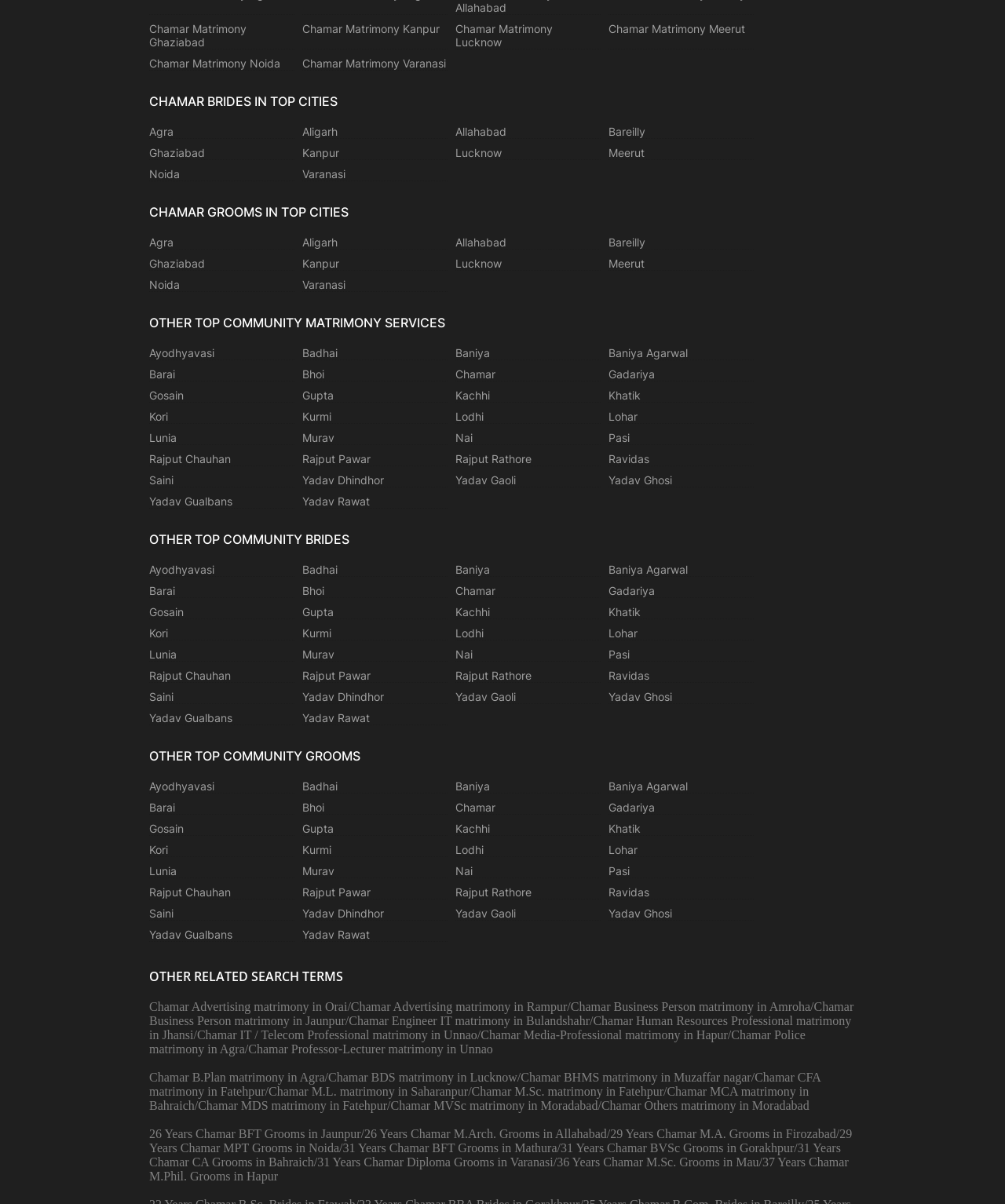Please examine the image and provide a detailed answer to the question: How many links are there in the 'OTHER TOP COMMUNITY MATRIMONY SERVICES' section?

By counting the links in the 'OTHER TOP COMMUNITY MATRIMONY SERVICES' section, I found 24 links, including Ayodhyavasi, Badhai, Baniya, and more.